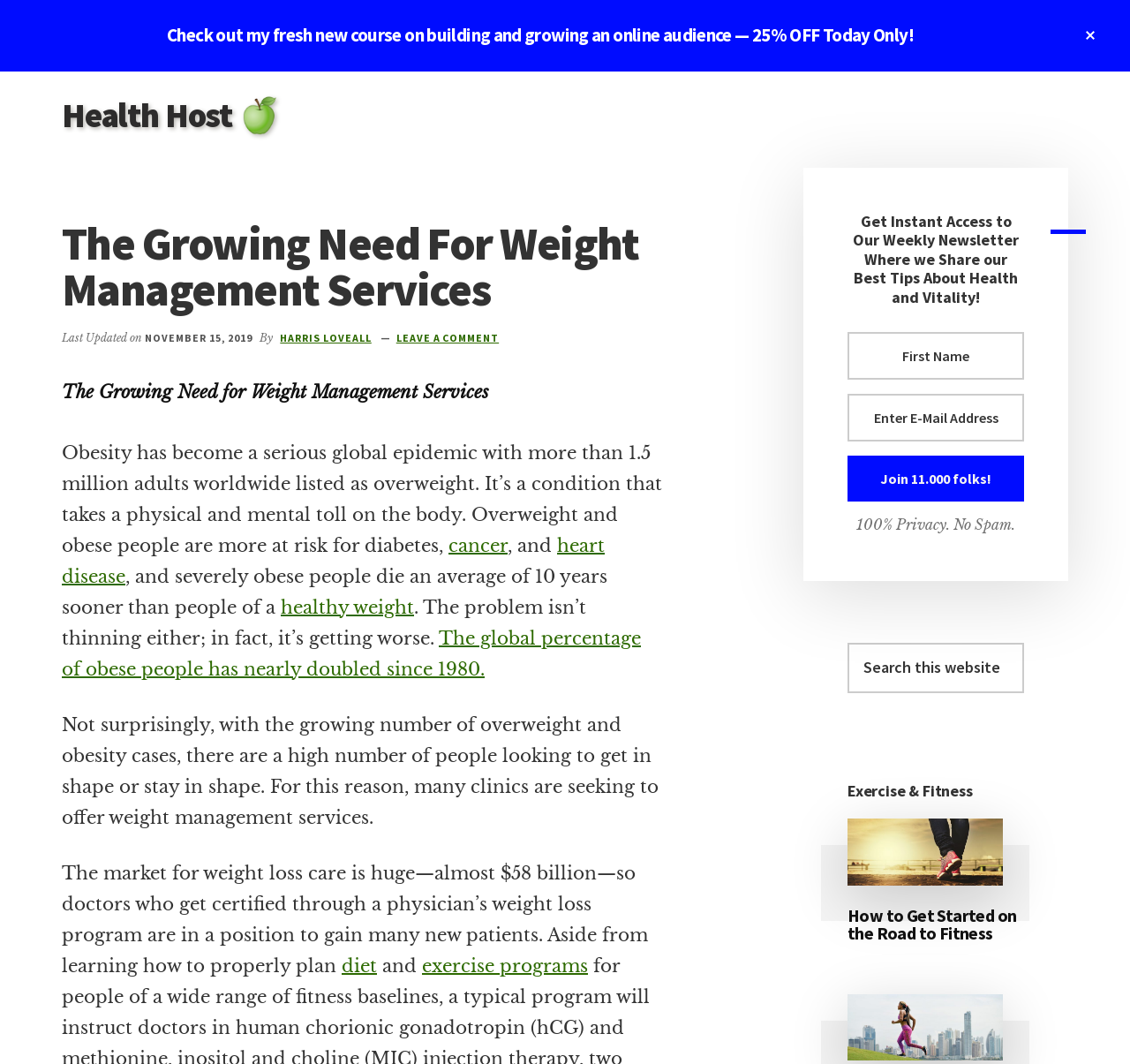Locate the bounding box coordinates for the element described below: "diet". The coordinates must be four float values between 0 and 1, formatted as [left, top, right, bottom].

[0.302, 0.898, 0.334, 0.917]